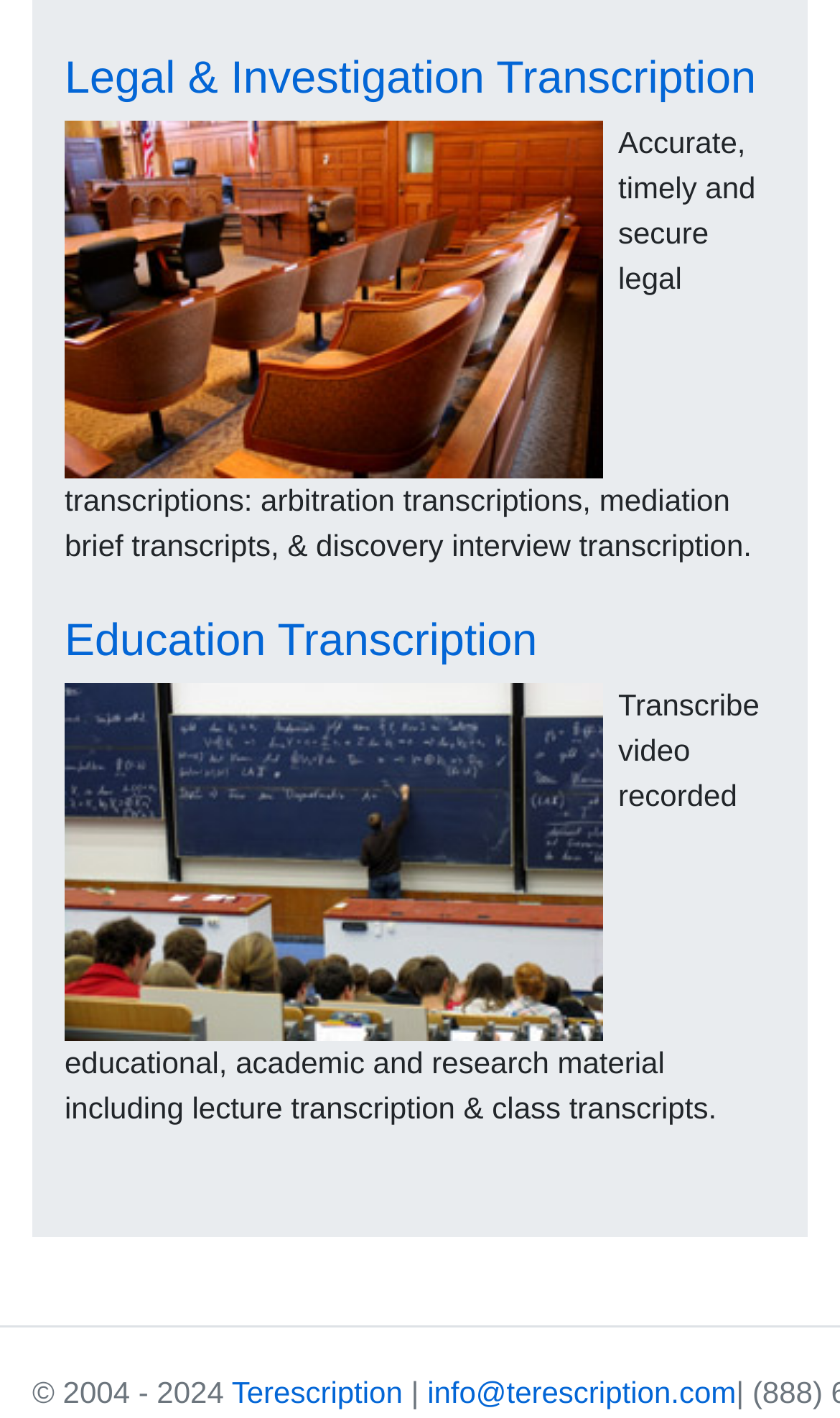What type of material can be transcribed for educational purposes?
Answer the question with as much detail as possible.

The webpage mentions that video recorded educational, academic and research material can be transcribed, including lecture transcription and class transcripts.